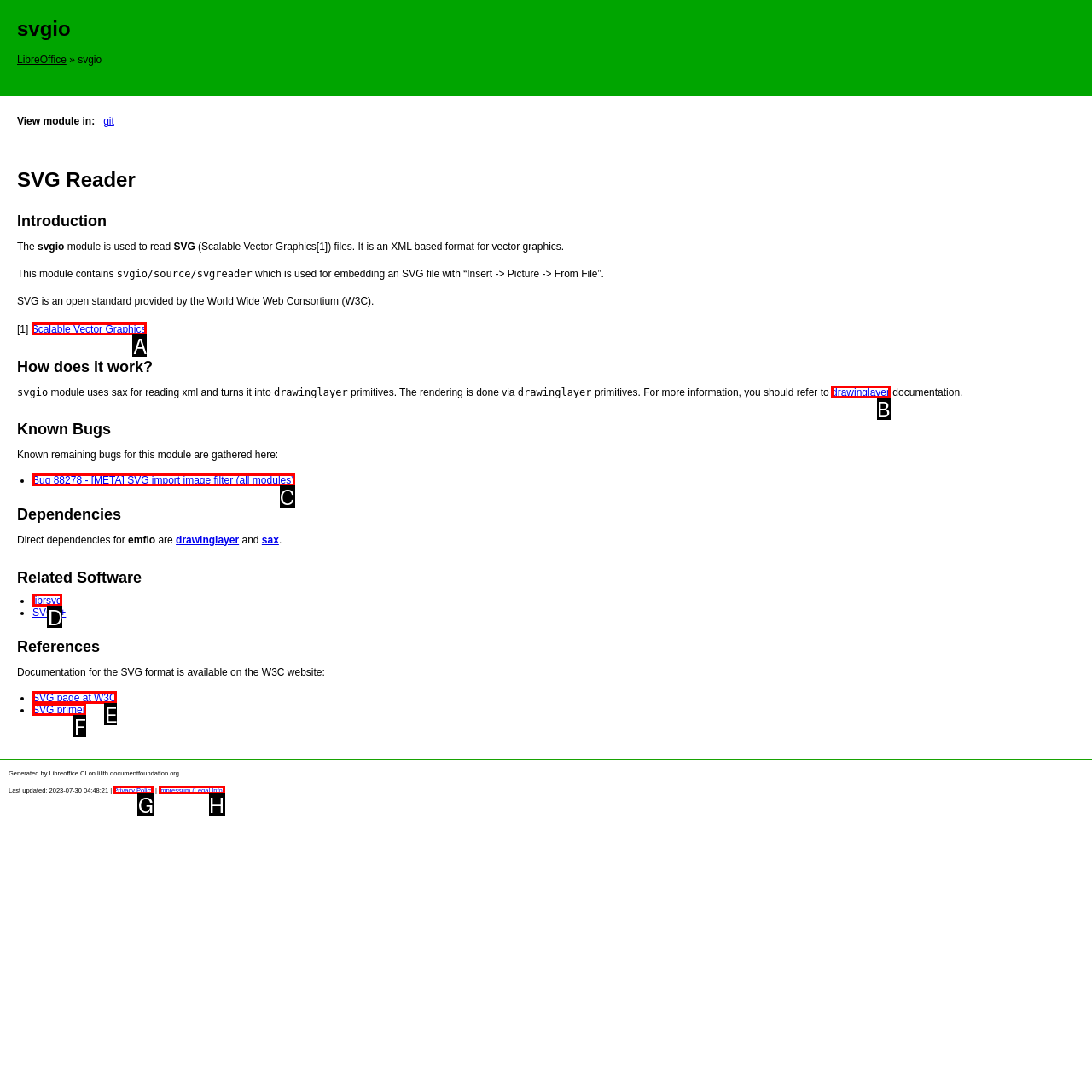Which UI element should you click on to achieve the following task: Learn about Scalable Vector Graphics? Provide the letter of the correct option.

A